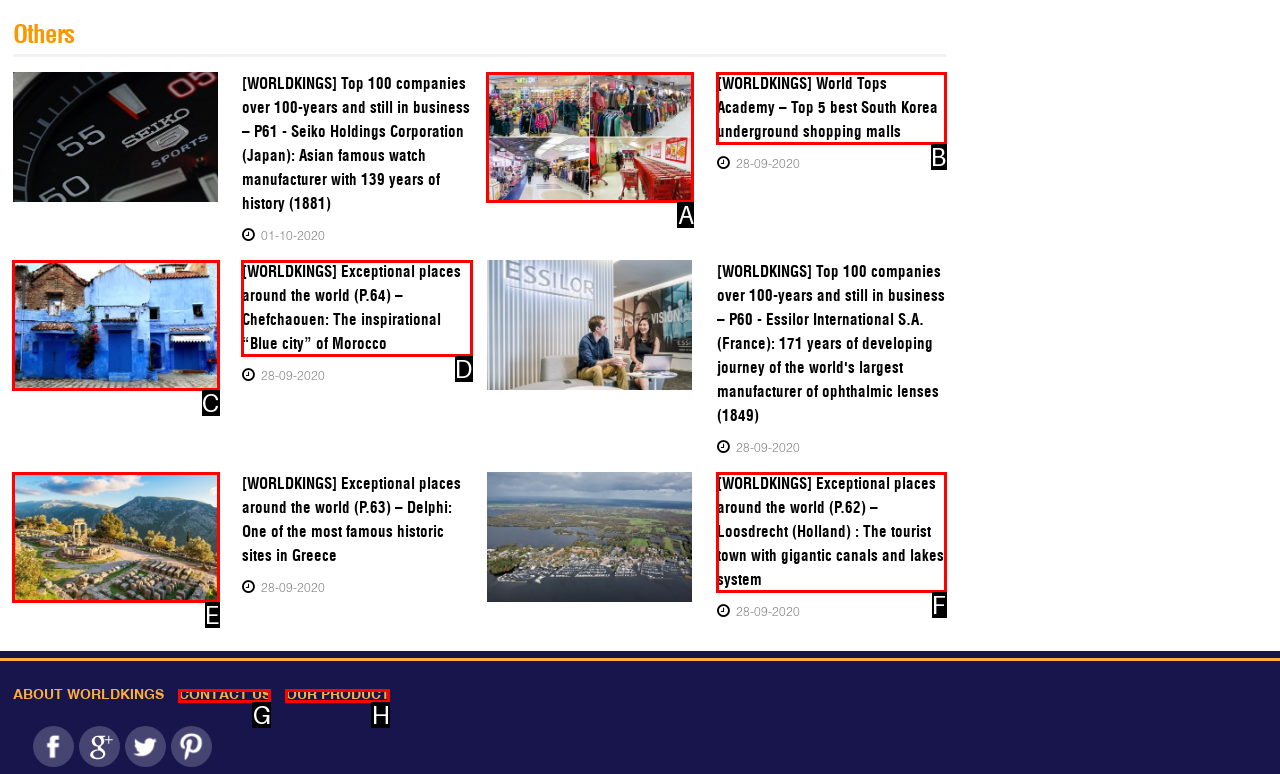Point out the HTML element I should click to achieve the following: Learn about Chefchaouen Reply with the letter of the selected element.

D